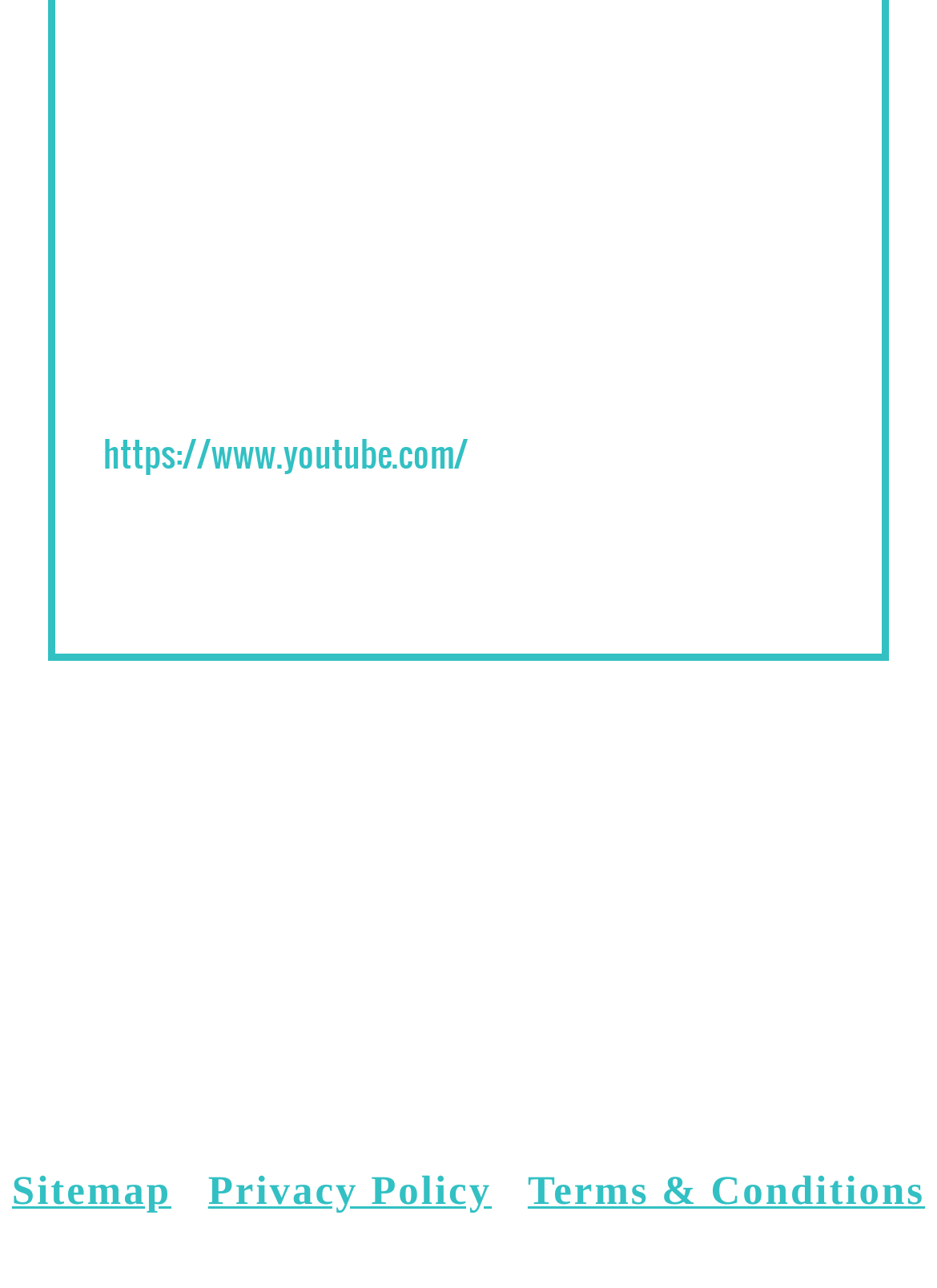What is the separator used between links in the footer section? Analyze the screenshot and reply with just one word or a short phrase.

|